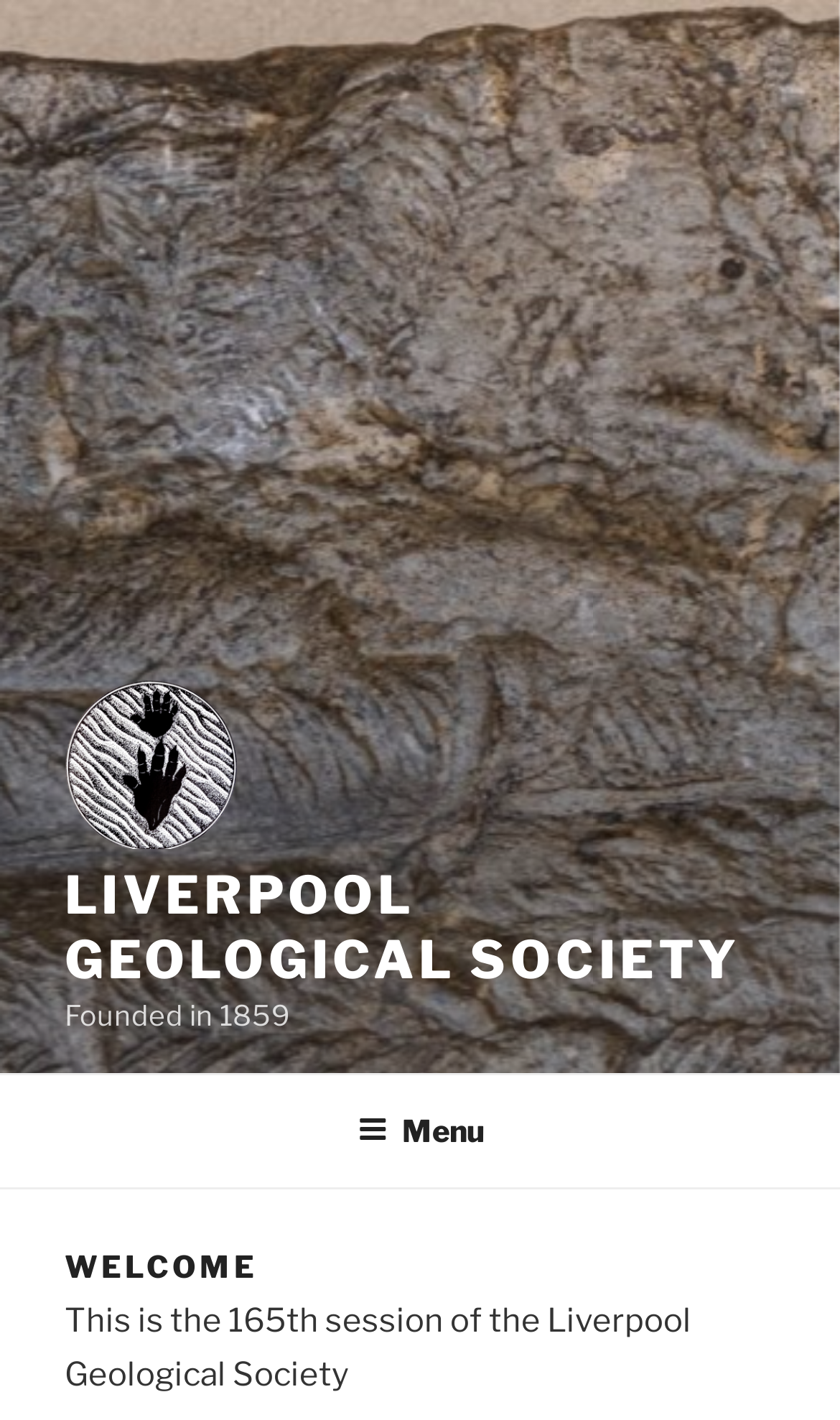Offer a detailed account of what is visible on the webpage.

The webpage is the official website of the Liverpool Geological Society. At the top-left corner, there is a link to the society's homepage, accompanied by an image of the society's logo. Below the logo, a large heading reads "LIVERPOOL GEOLOGICAL SOCIETY". 

To the right of the logo, there is a smaller text "Founded in 1859", indicating the year the society was established. 

In the top-right corner, there is a menu button labeled "Menu" which, when expanded, controls the top menu. 

Below the top section, there is a header section with a heading "WELCOME" in a prominent font. 

Under the welcome header, a paragraph of text reads "This is the 165th session of the Liverpool Geological Society martin.amlot@btinternet.com The Liverpool Geological Society website. News items will be found on the Blog page, either by using the icon". This text appears to be a brief introduction to the society and its website, with information on how to access news items.